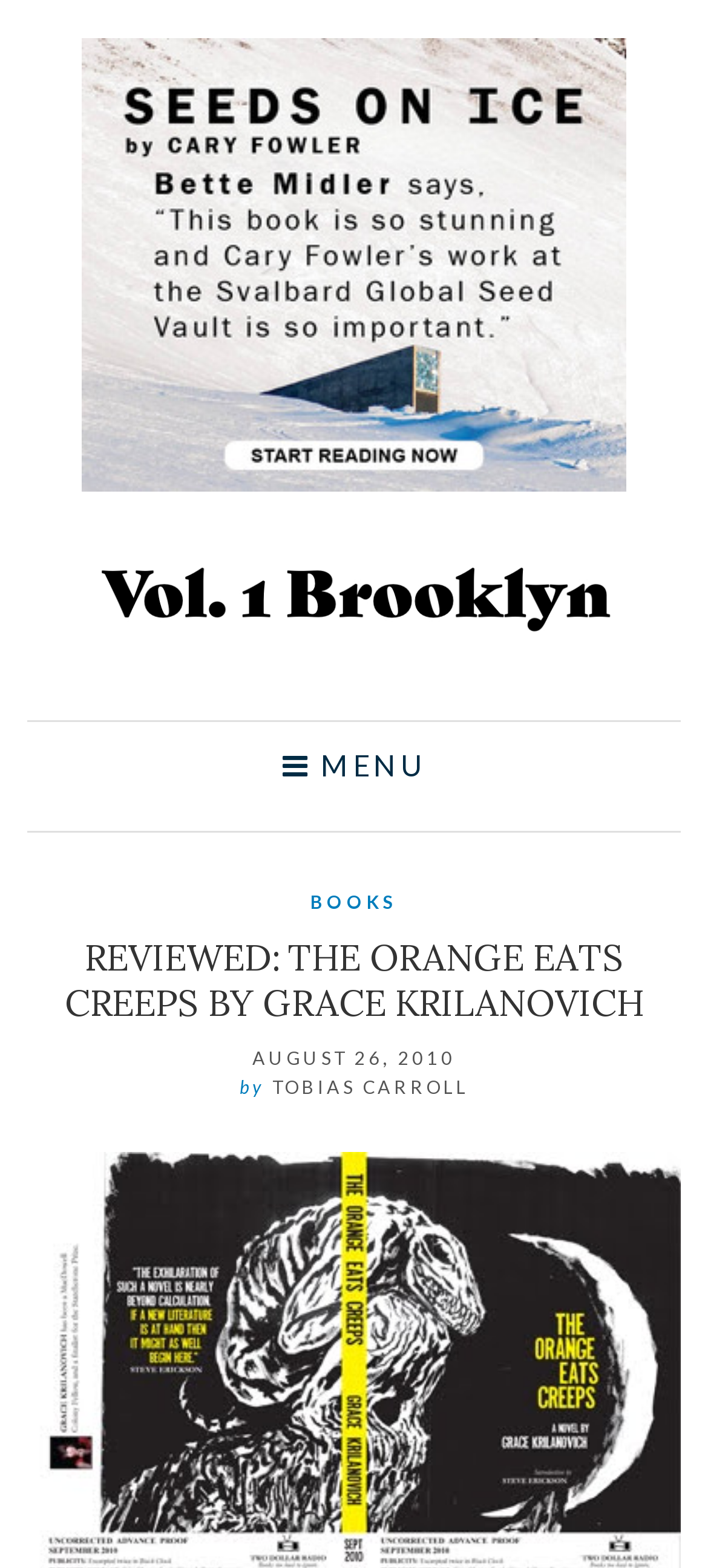Provide an in-depth caption for the webpage.

The webpage is a book review page, specifically reviewing "The Orange Eats Creeps" by Grace Krilanovich. At the top left of the page, there is a link to the homepage, accompanied by a heading "Vol. 1 Brooklyn" which also contains an image of the same name. 

Below the heading, there is a menu link with an icon, which expands to reveal a dropdown menu containing a "BOOKS" link. 

To the right of the menu link, there is a heading that reads "REVIEWED: THE ORANGE EATS CREEPS BY GRACE KRILANOVICH". Below this heading, there is a timestamp indicating the review was published on August 26, 2010. The author of the review, Tobias Carroll, is credited below the timestamp.